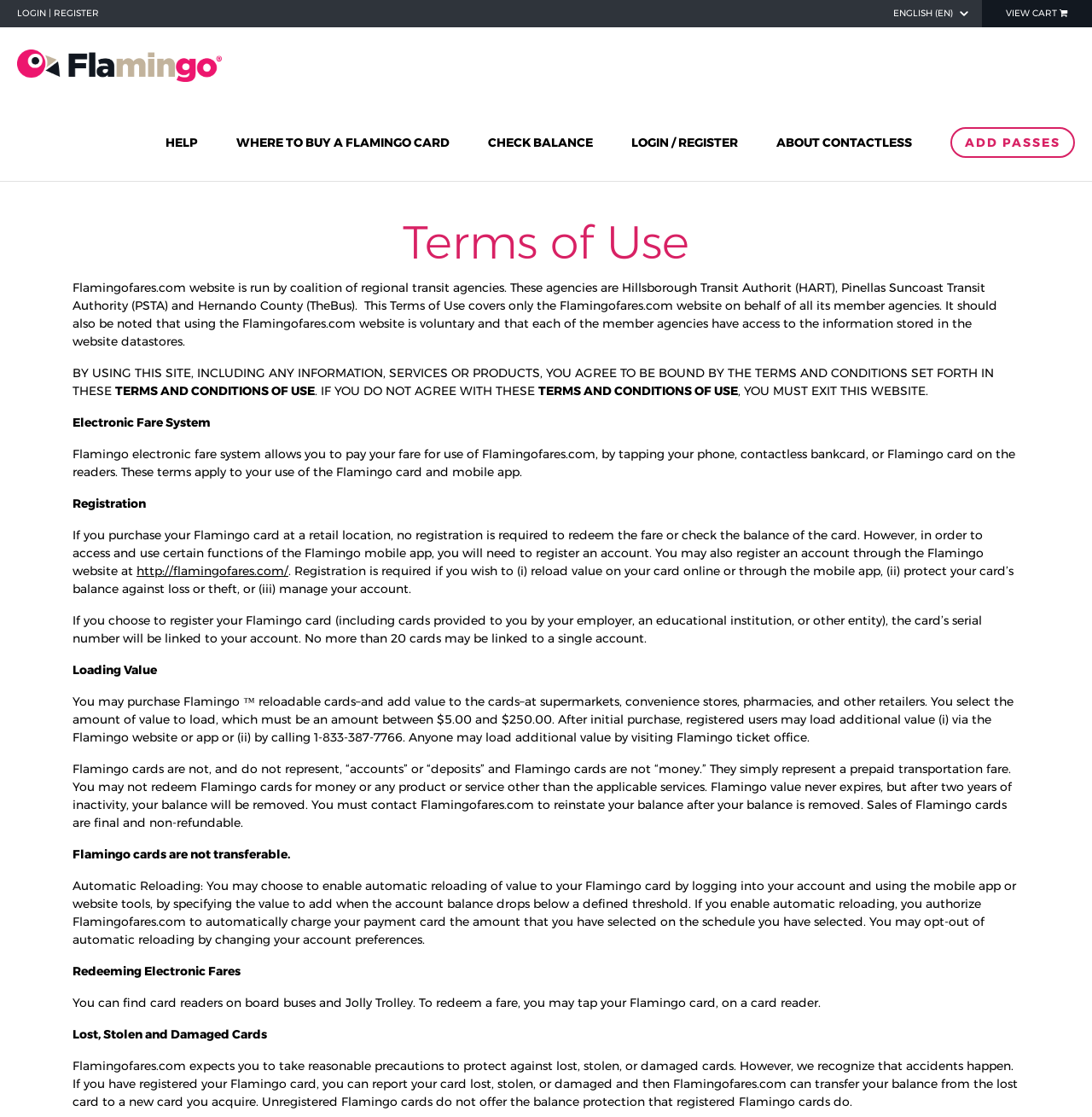Identify the bounding box of the UI component described as: "Help".

[0.14, 0.106, 0.193, 0.149]